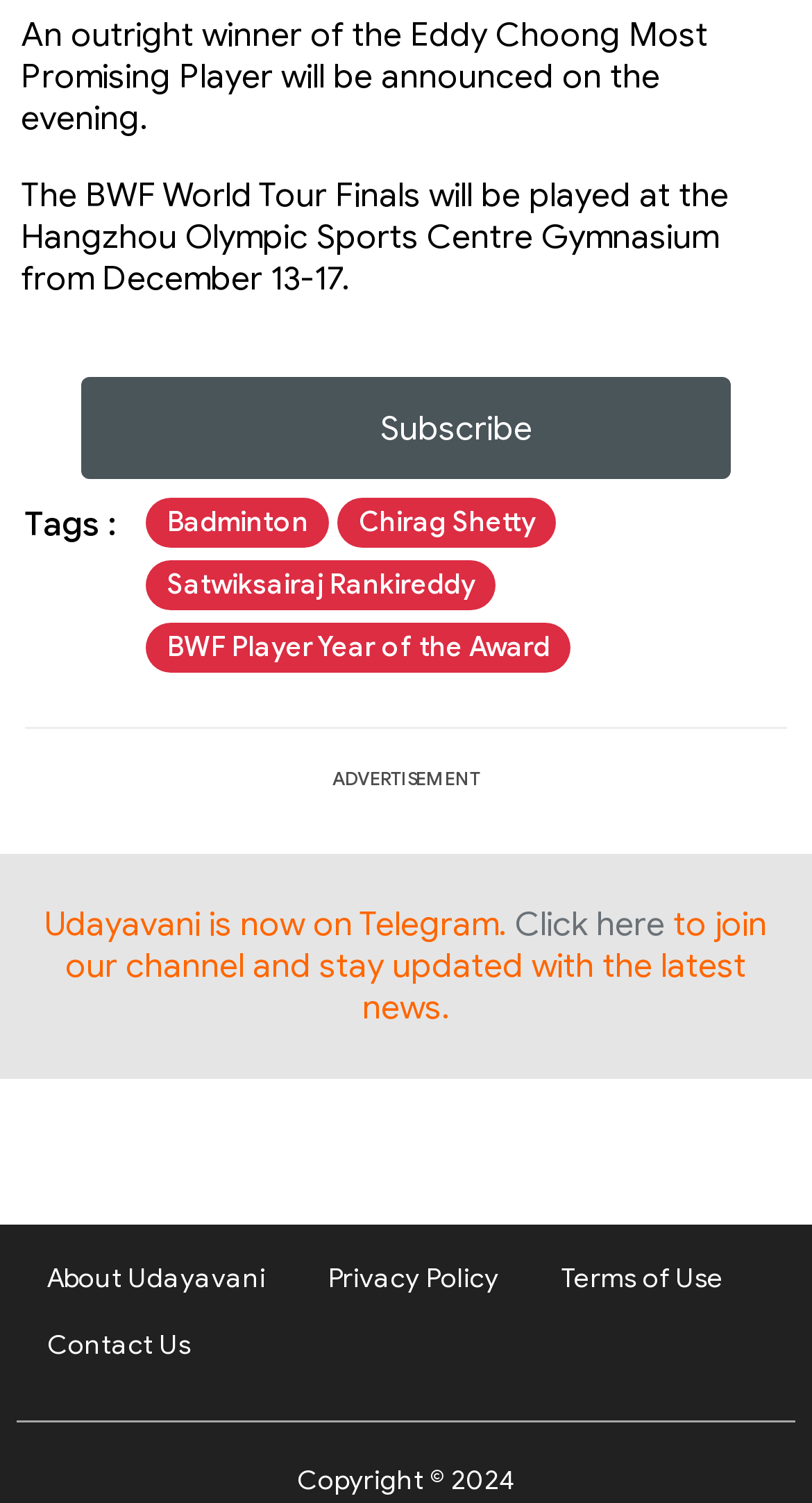Find the bounding box coordinates of the element to click in order to complete this instruction: "Read about Badminton". The bounding box coordinates must be four float numbers between 0 and 1, denoted as [left, top, right, bottom].

[0.18, 0.332, 0.406, 0.365]